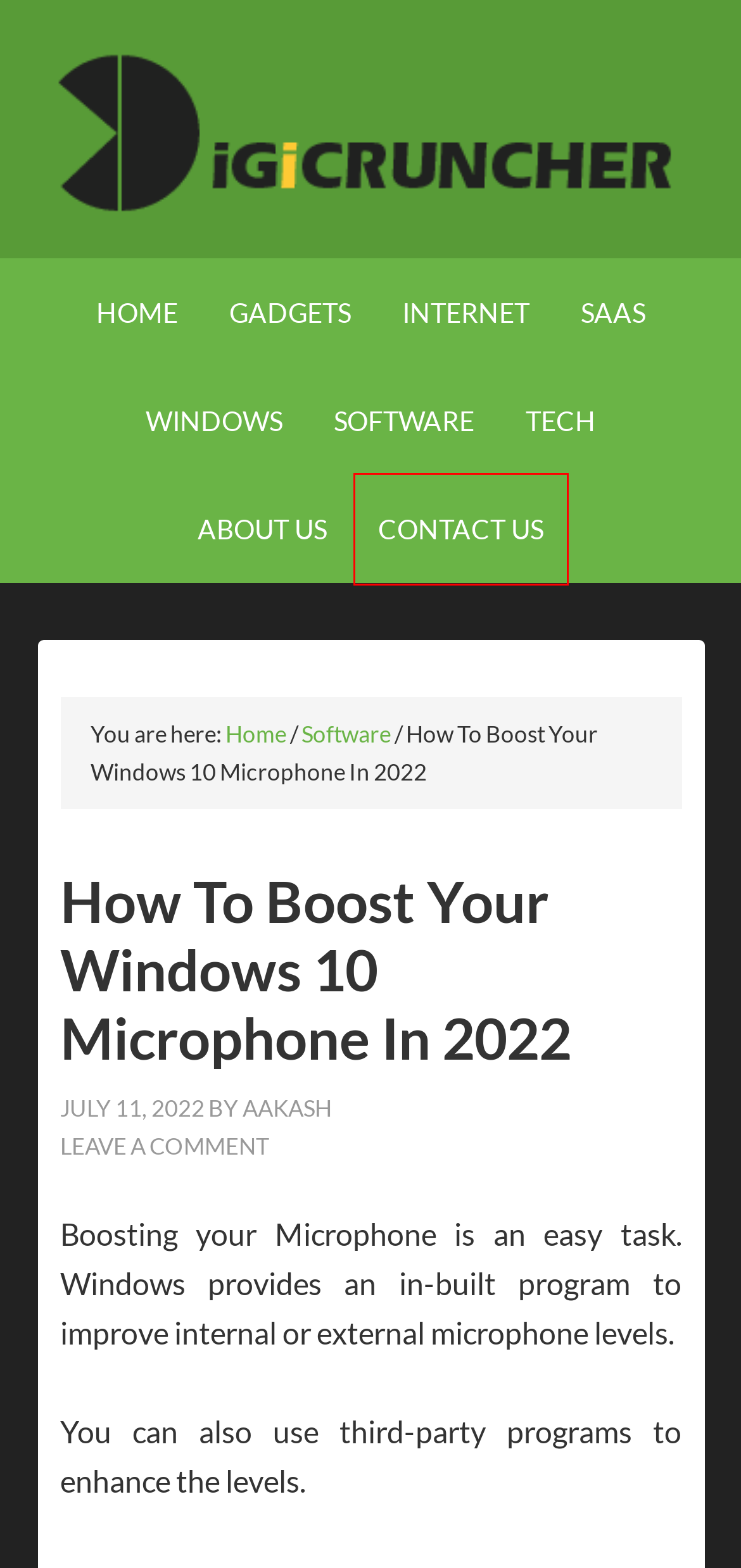Using the screenshot of a webpage with a red bounding box, pick the webpage description that most accurately represents the new webpage after the element inside the red box is clicked. Here are the candidates:
A. Tech Archives - DigiCruncher
B. Software Archives - DigiCruncher
C. DigiCruncher - Crunching Digital Bytes
D. Saas Archives - DigiCruncher
E. Gadgets Archives - DigiCruncher
F. Windows Archives - DigiCruncher
G. Contact Us
H. About Us

G